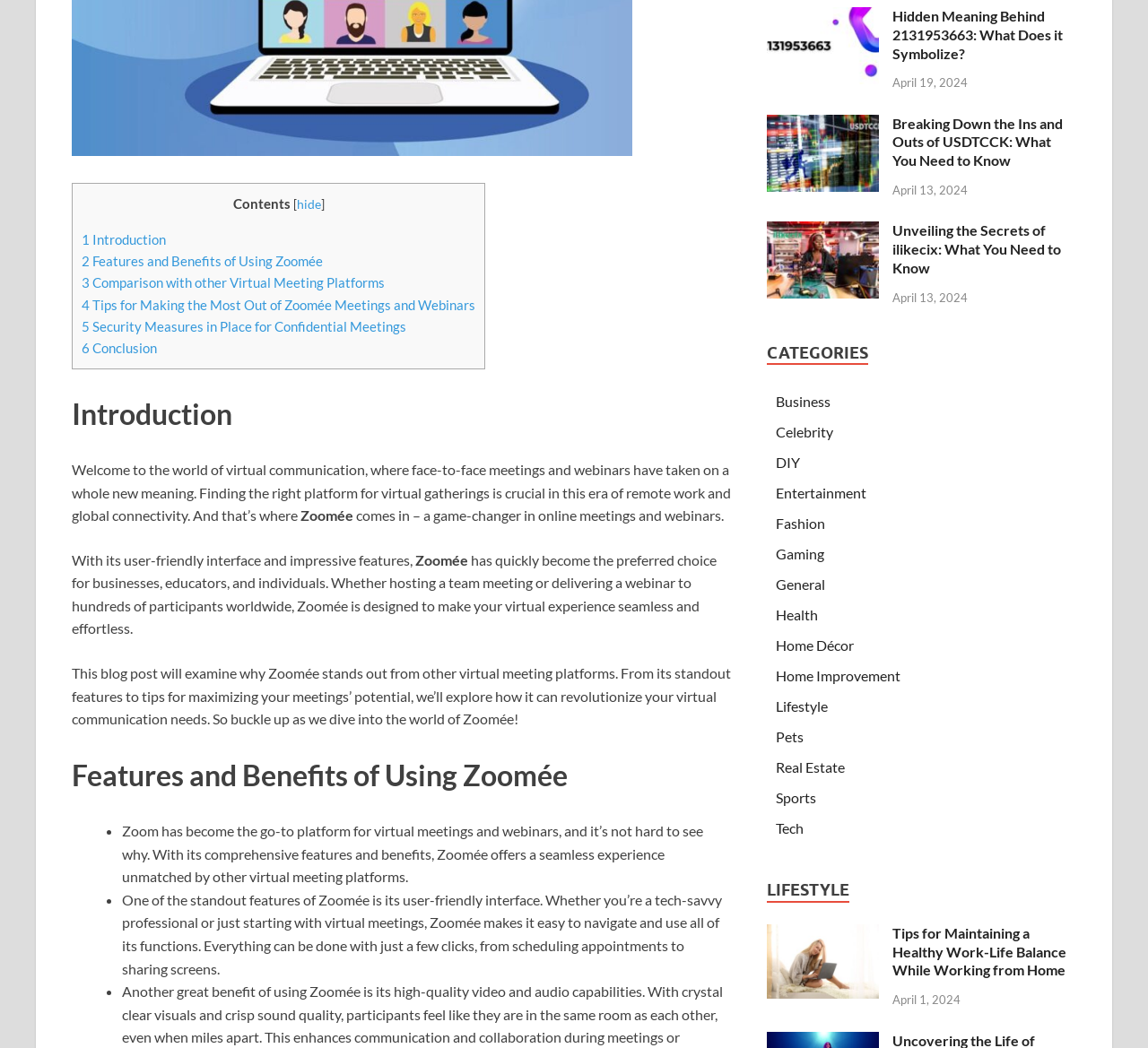Given the element description DIY, predict the bounding box coordinates for the UI element in the webpage screenshot. The format should be (top-left x, top-left y, bottom-right x, bottom-right y), and the values should be between 0 and 1.

[0.676, 0.433, 0.697, 0.449]